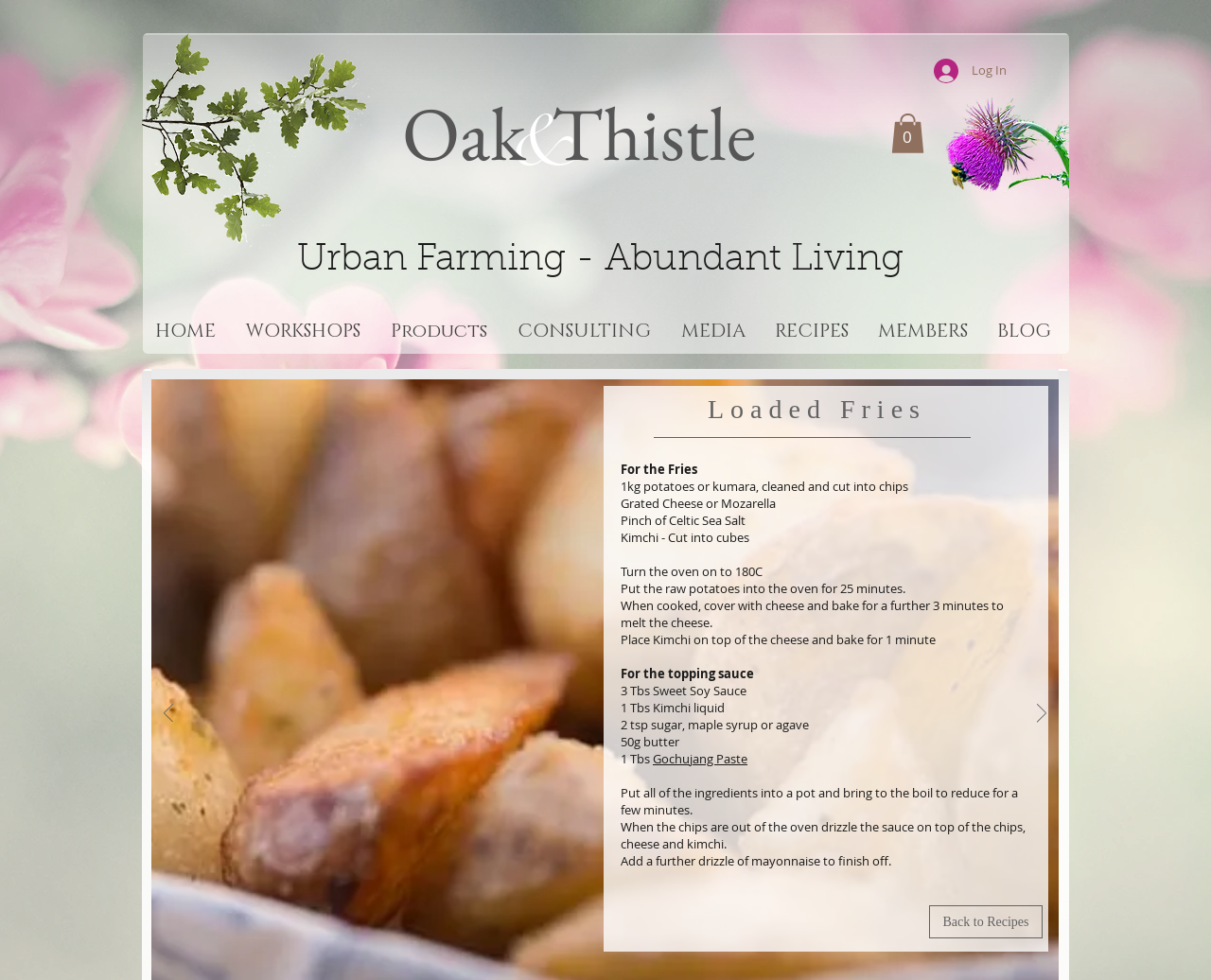Kindly determine the bounding box coordinates for the clickable area to achieve the given instruction: "Click 'Back to Recipes'".

[0.767, 0.924, 0.861, 0.958]